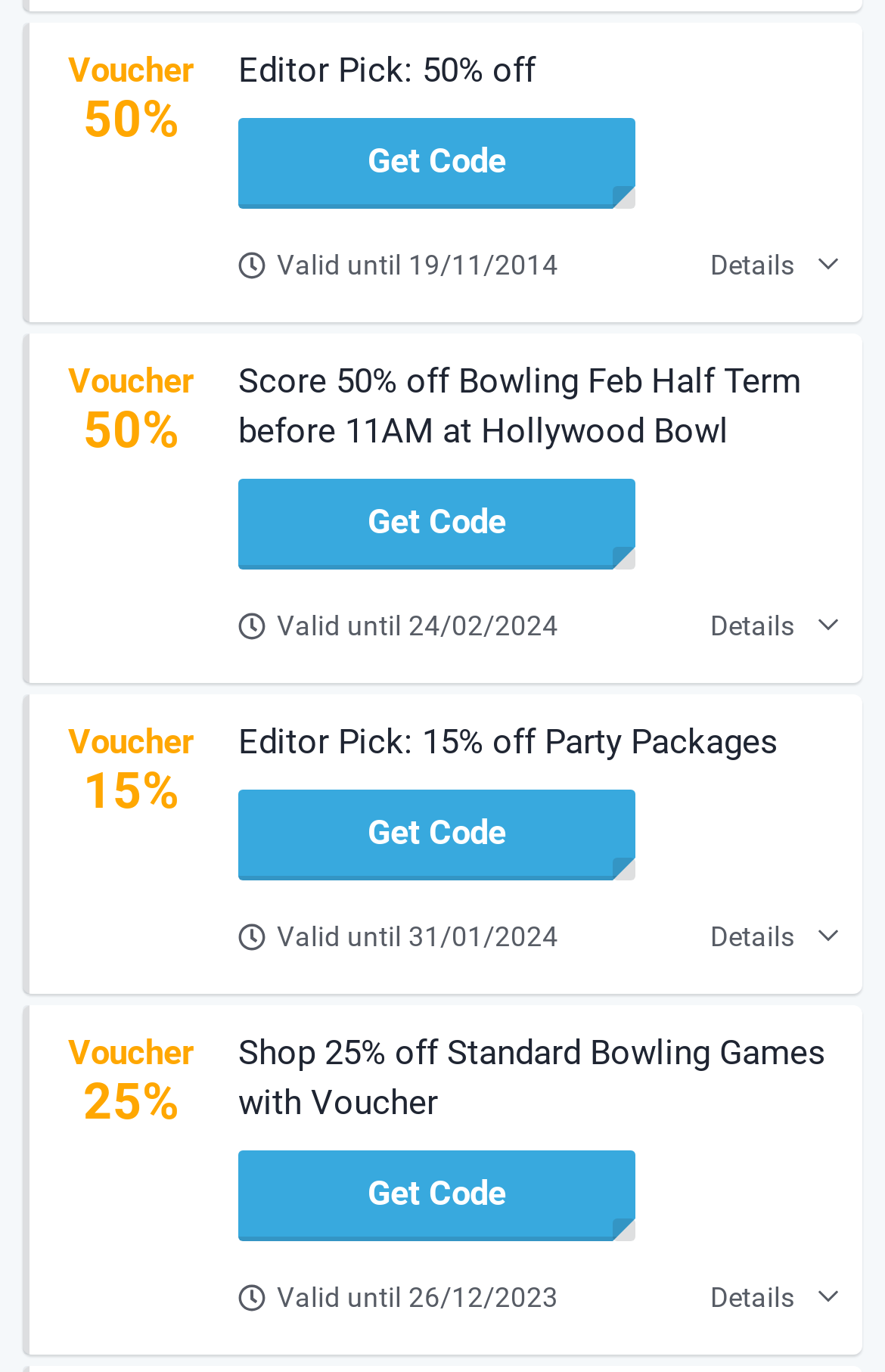Locate the bounding box of the UI element based on this description: "Details". Provide four float numbers between 0 and 1 as [left, top, right, bottom].

[0.803, 0.65, 0.949, 0.716]